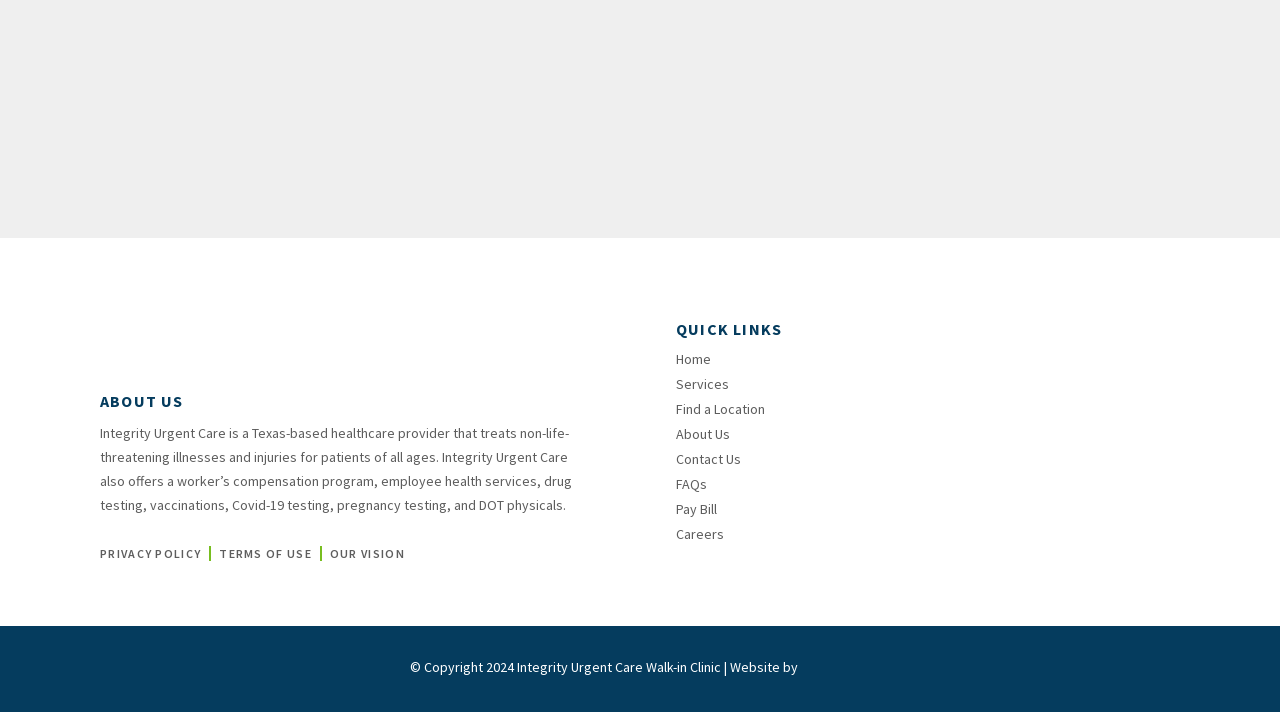Find the bounding box coordinates of the clickable area that will achieve the following instruction: "Visit the Home page".

[0.528, 0.49, 0.622, 0.518]